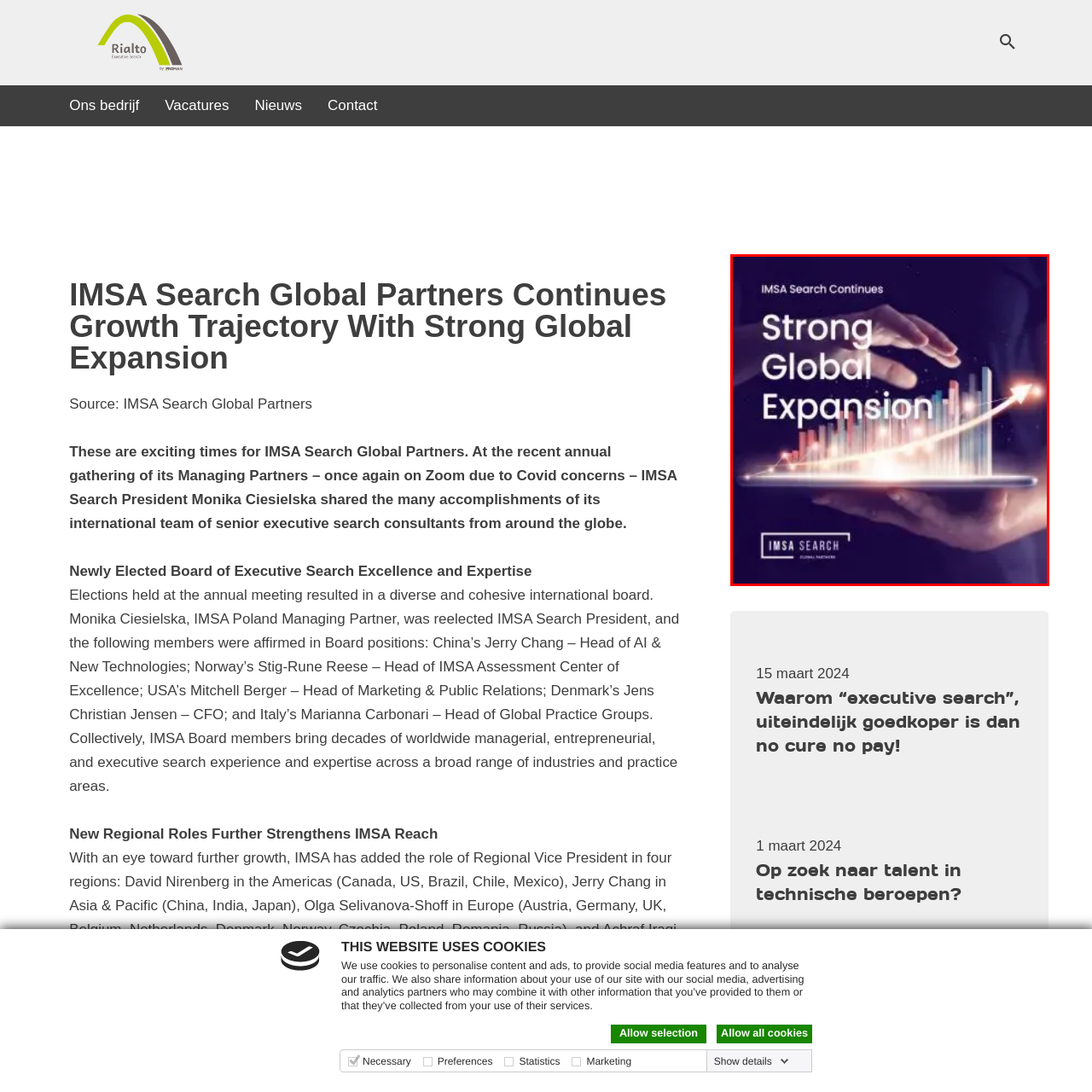What is the nature of IMSA Search?
Inspect the highlighted part of the image and provide a single word or phrase as your answer.

Forward-thinking